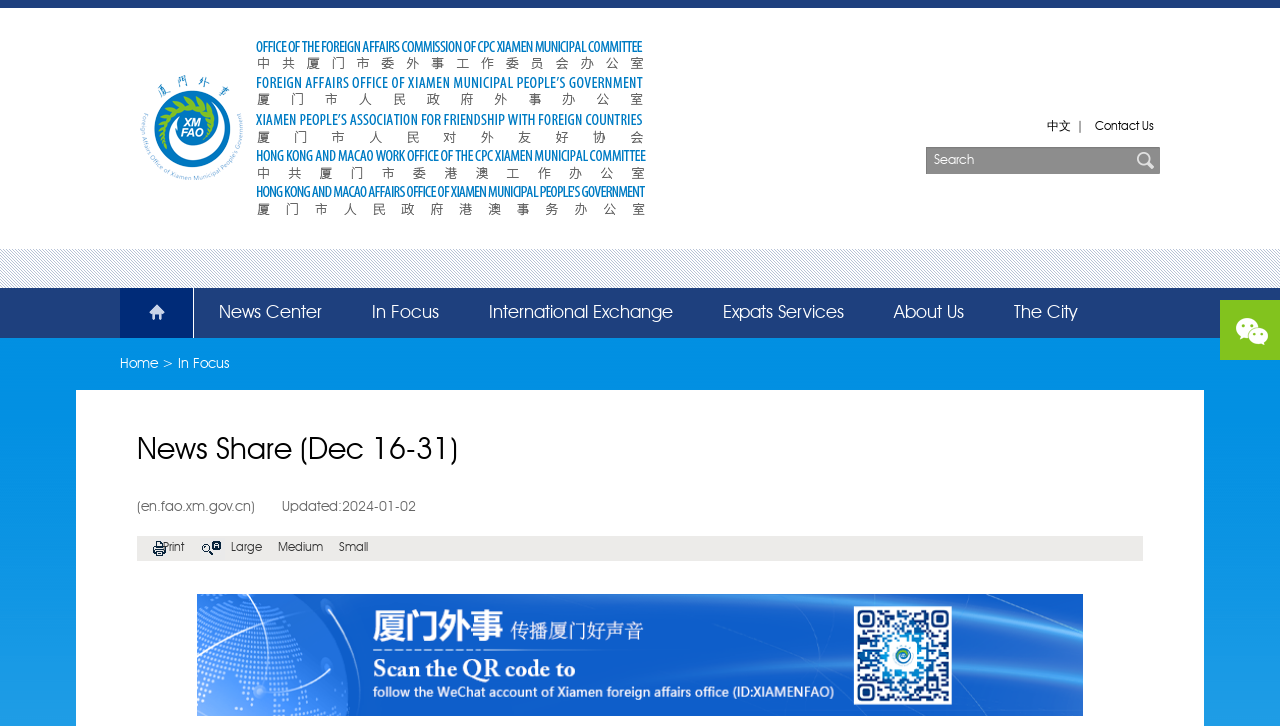Is there a search function on the webpage?
Using the screenshot, give a one-word or short phrase answer.

Yes